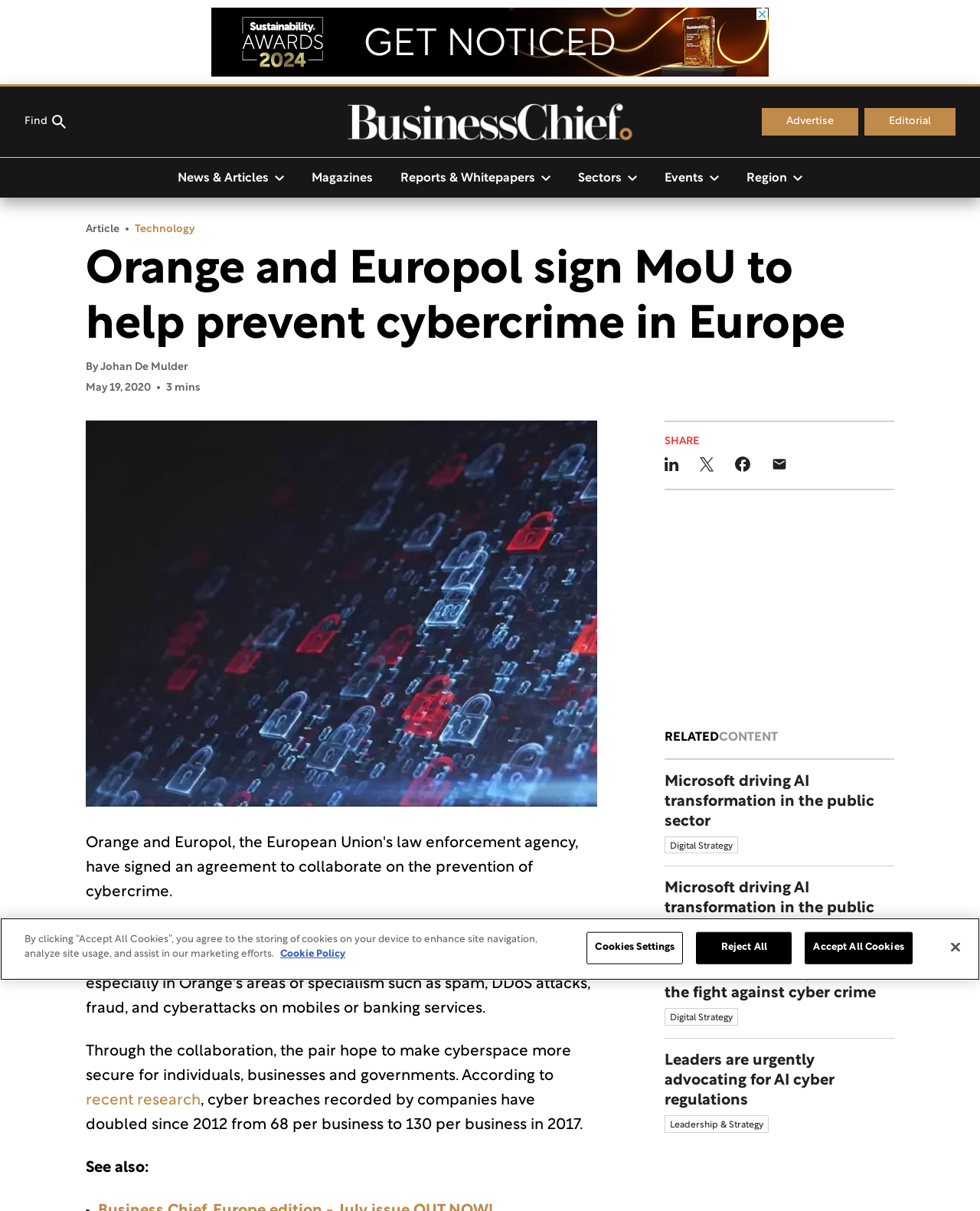Find the bounding box coordinates of the clickable region needed to perform the following instruction: "Visit the 'Advertise' page". The coordinates should be provided as four float numbers between 0 and 1, i.e., [left, top, right, bottom].

[0.777, 0.089, 0.876, 0.112]